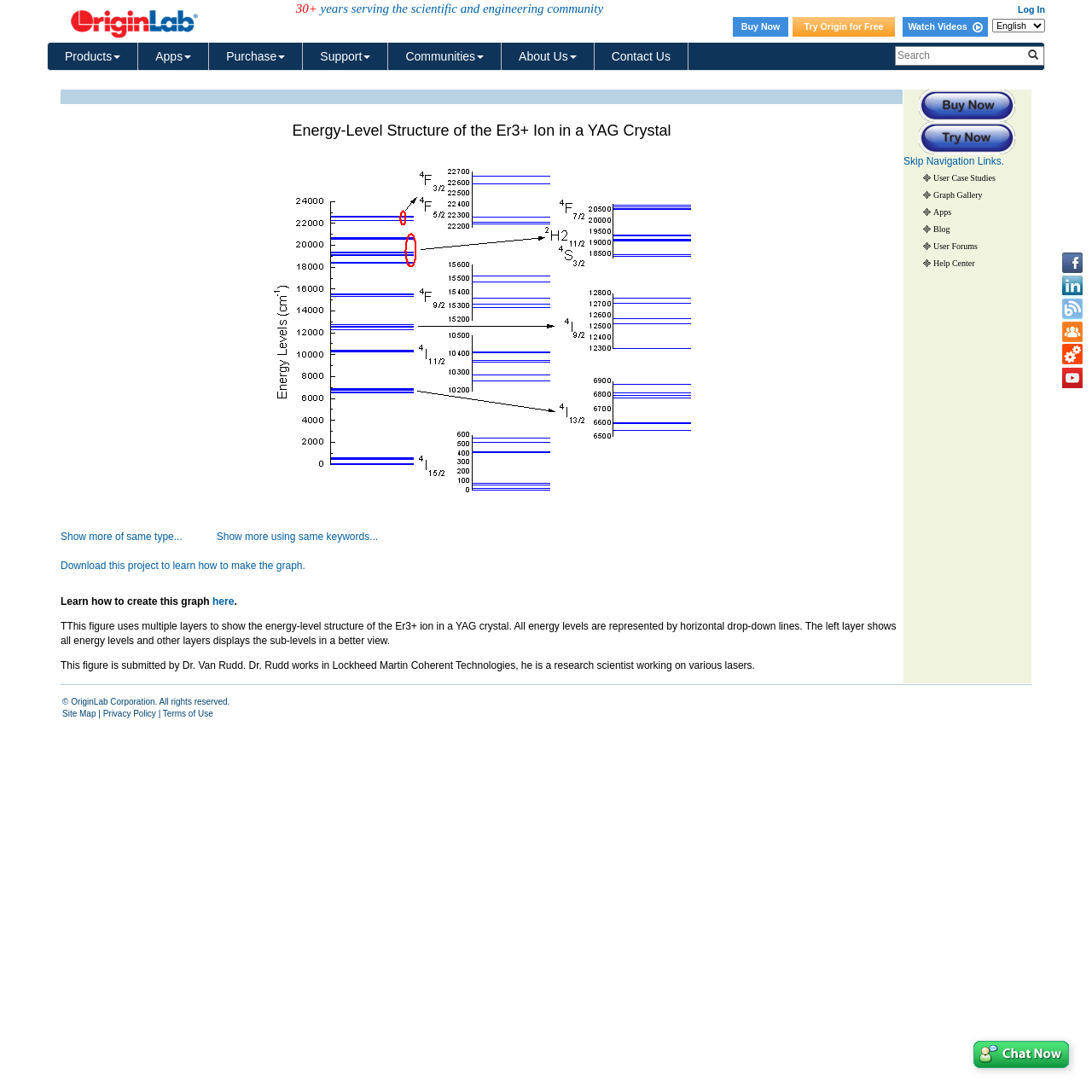Pinpoint the bounding box coordinates of the element you need to click to execute the following instruction: "Click on Facebook". The bounding box should be represented by four float numbers between 0 and 1, in the format [left, top, right, bottom].

[0.972, 0.23, 0.992, 0.251]